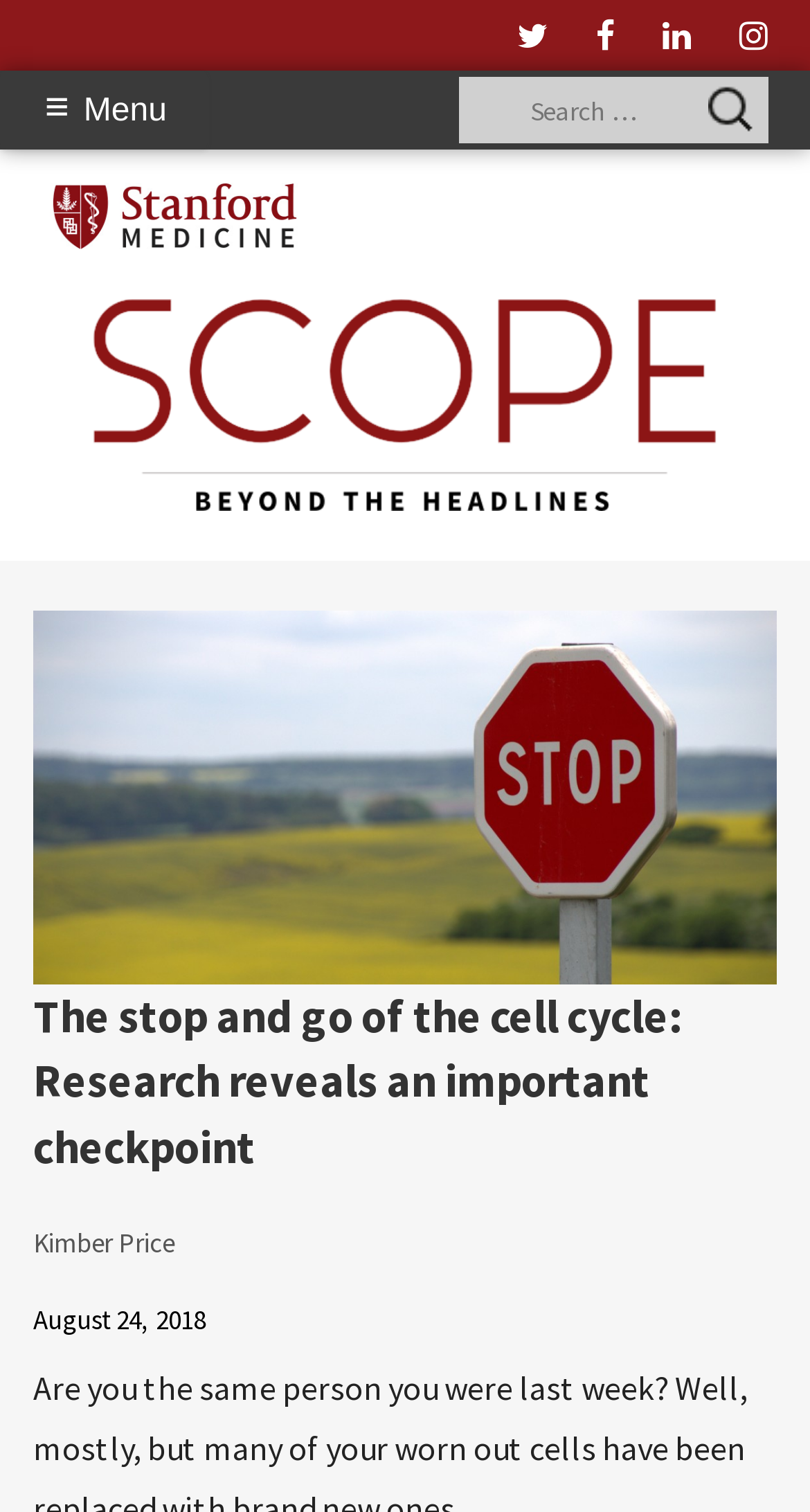For the given element description Twitter, determine the bounding box coordinates of the UI element. The coordinates should follow the format (top-left x, top-left y, bottom-right x, bottom-right y) and be within the range of 0 to 1.

[0.638, 0.0, 0.677, 0.047]